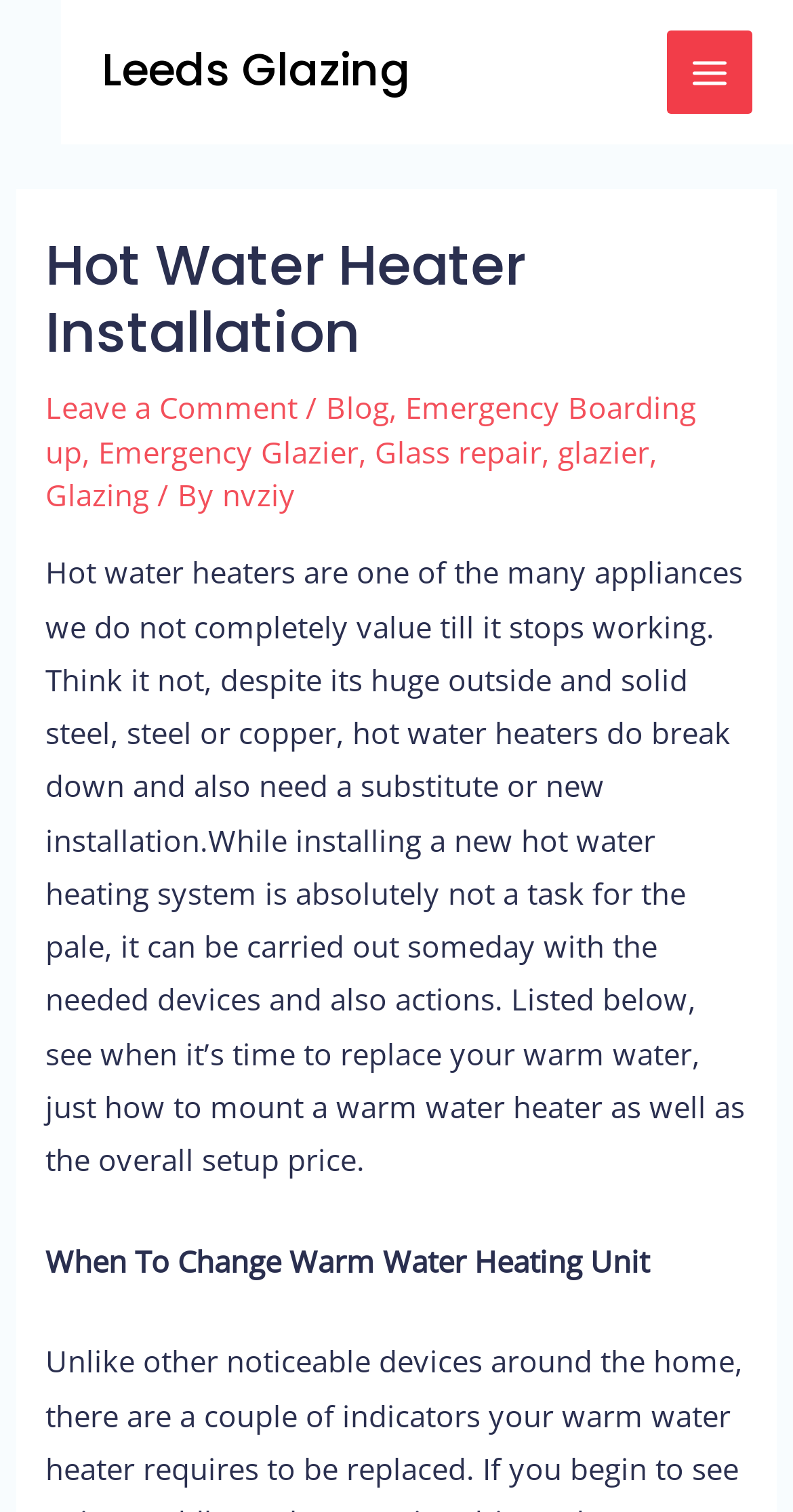Who is the author of the article?
Provide a detailed answer to the question using information from the image.

The author of the article is not specified anywhere on the webpage. There is no mention of the author's name or any other identifying information.